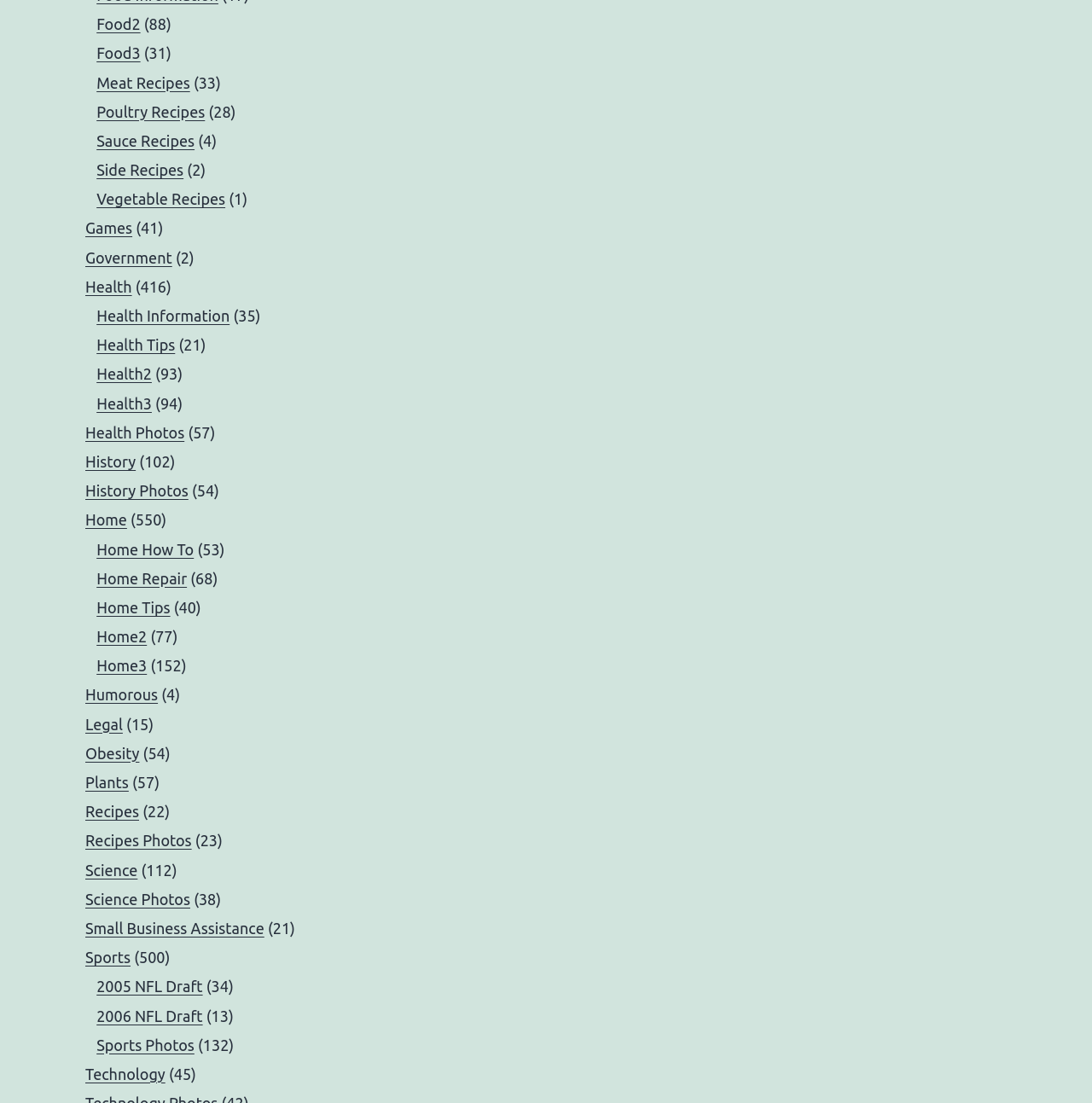Using floating point numbers between 0 and 1, provide the bounding box coordinates in the format (top-left x, top-left y, bottom-right x, bottom-right y). Locate the UI element described here: Food3

[0.088, 0.04, 0.129, 0.056]